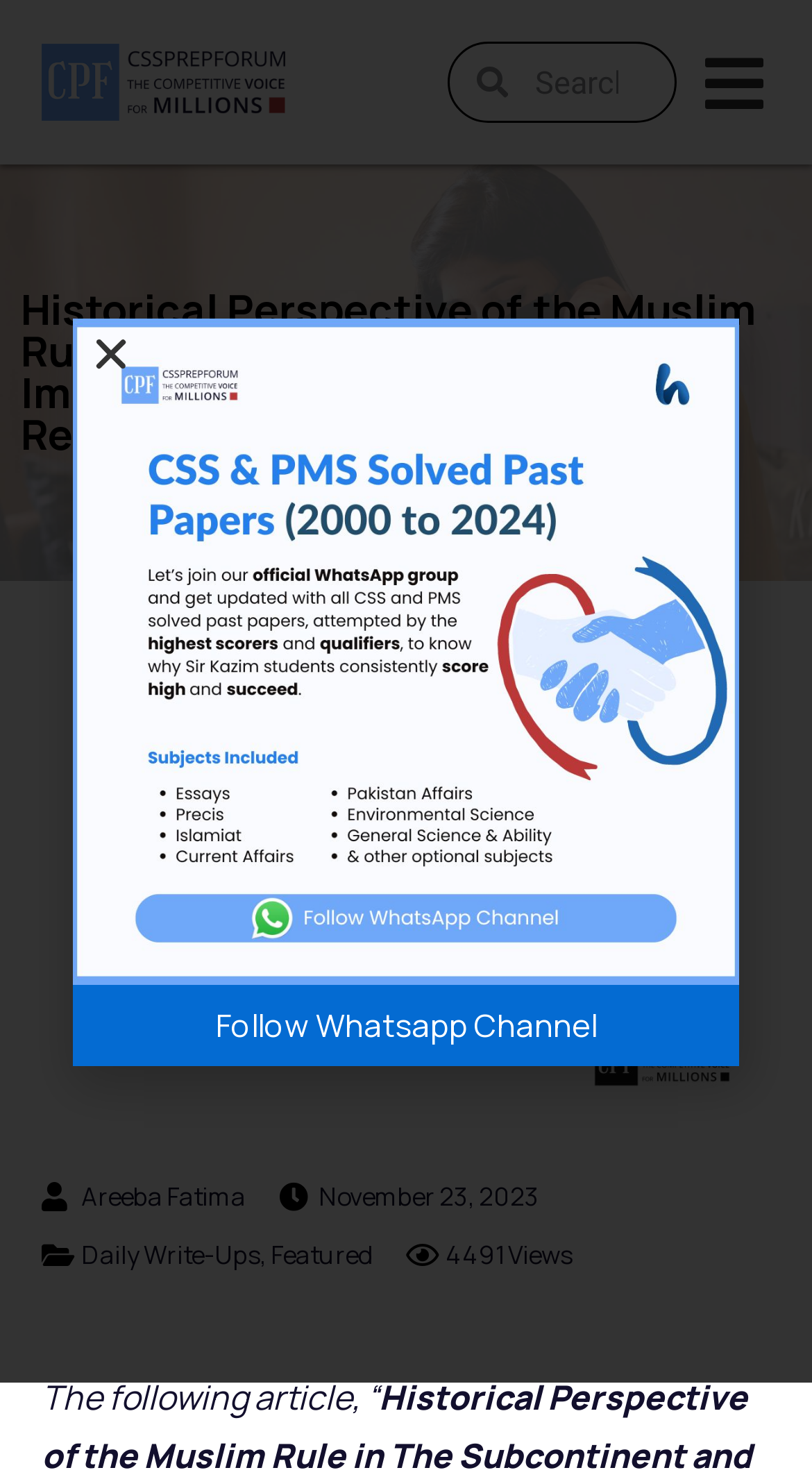What is the author of the article?
Based on the image, give a one-word or short phrase answer.

Areeba Fatima